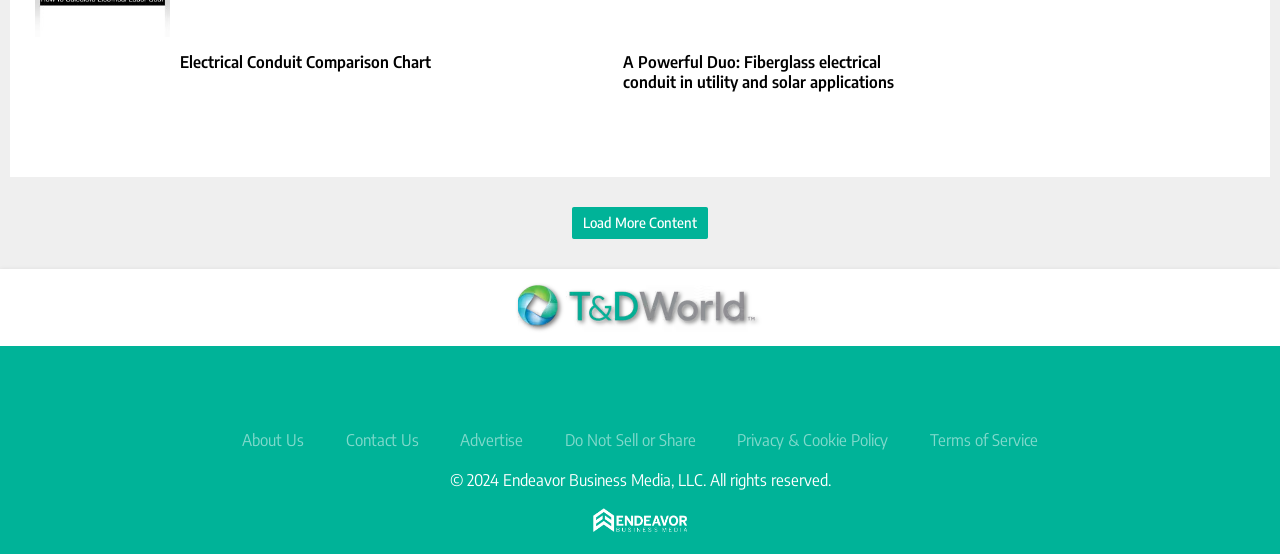Please indicate the bounding box coordinates for the clickable area to complete the following task: "Visit the 'Electrical Conduit Comparison Chart' page". The coordinates should be specified as four float numbers between 0 and 1, i.e., [left, top, right, bottom].

[0.141, 0.093, 0.361, 0.129]